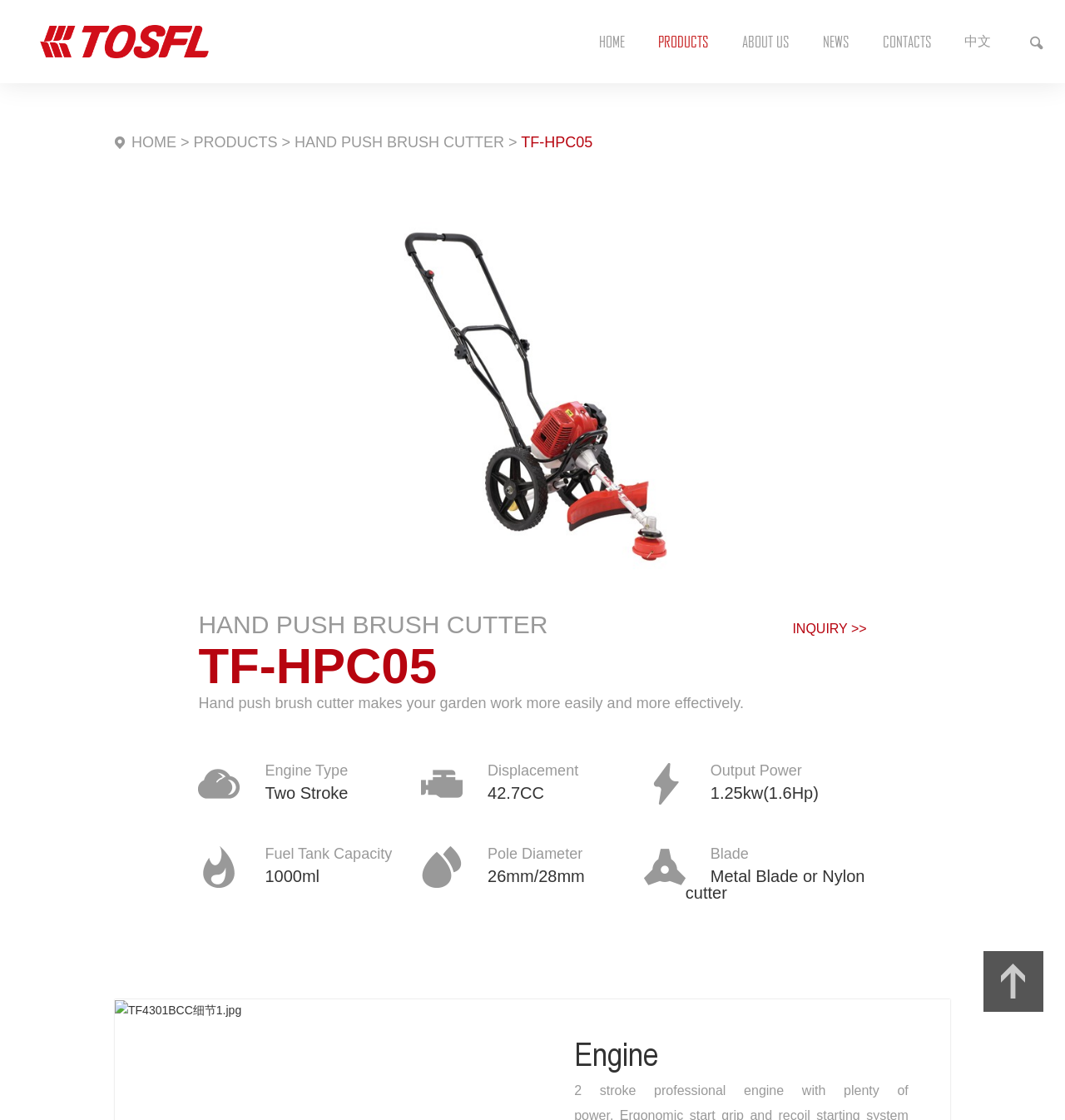Determine the bounding box coordinates of the element that should be clicked to execute the following command: "Click the logo".

[0.0, 0.0, 0.234, 0.074]